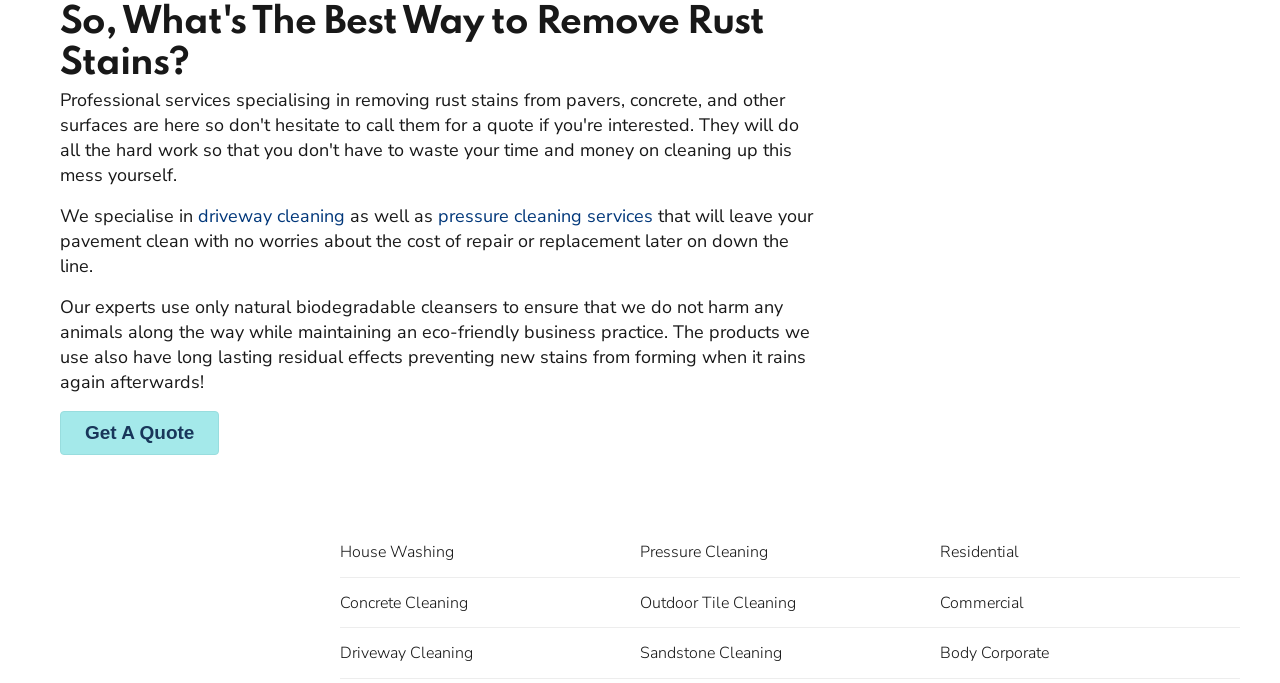Give a short answer to this question using one word or a phrase:
What can I do to get a quote?

click Get A Quote